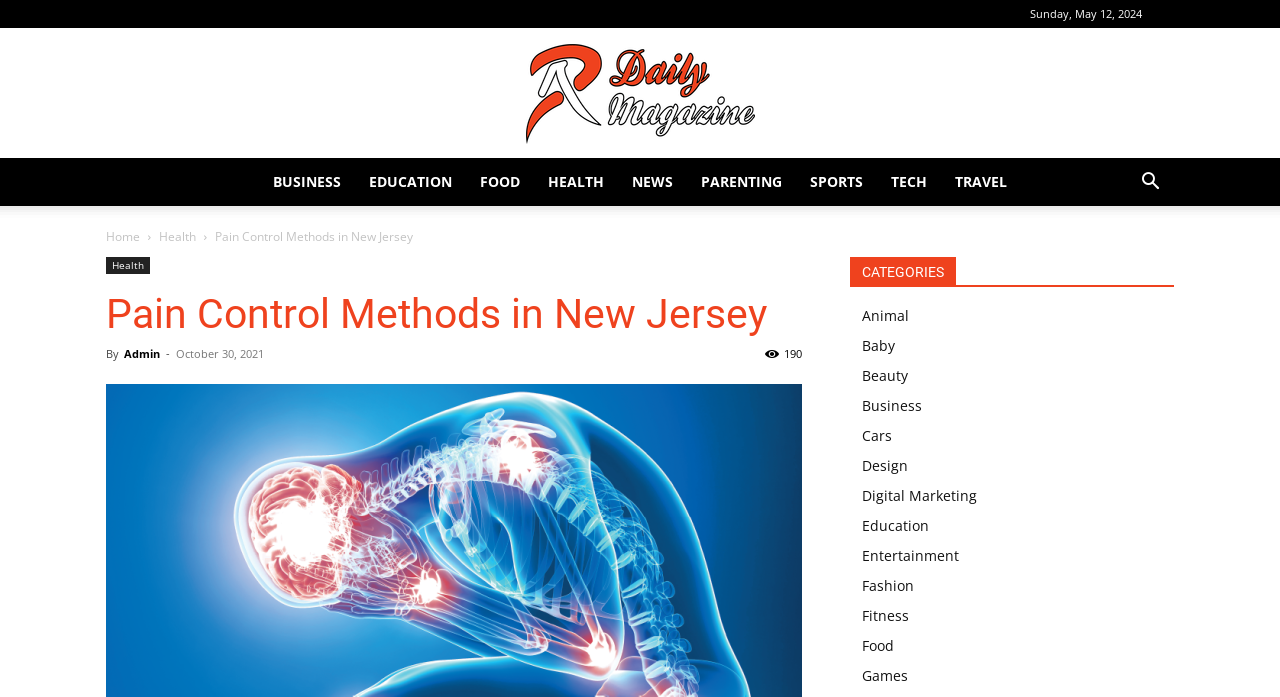Pinpoint the bounding box coordinates of the area that should be clicked to complete the following instruction: "Click on 'HEALTH & WELL-BEING'". The coordinates must be given as four float numbers between 0 and 1, i.e., [left, top, right, bottom].

None